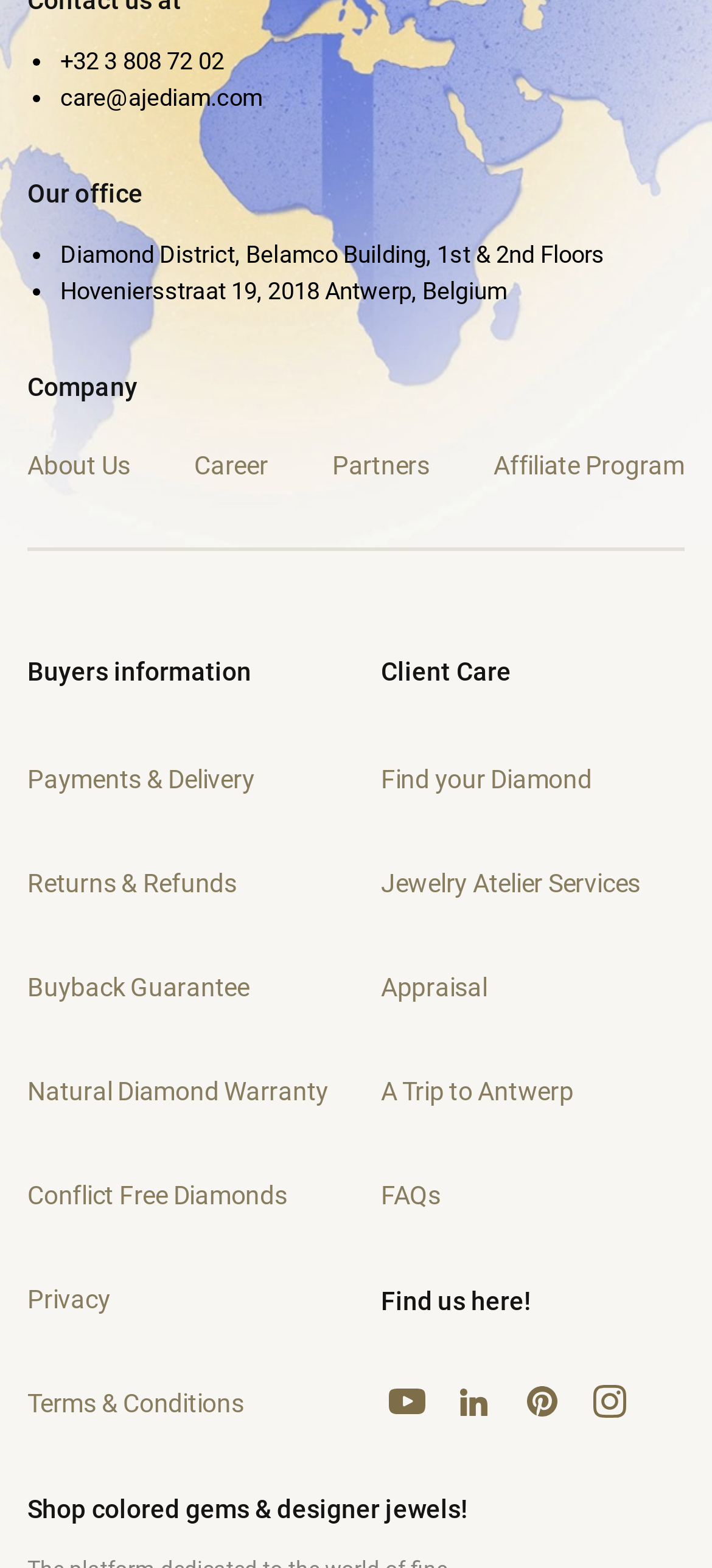Identify the bounding box for the UI element described as: "About Us". The coordinates should be four float numbers between 0 and 1, i.e., [left, top, right, bottom].

[0.038, 0.287, 0.183, 0.306]